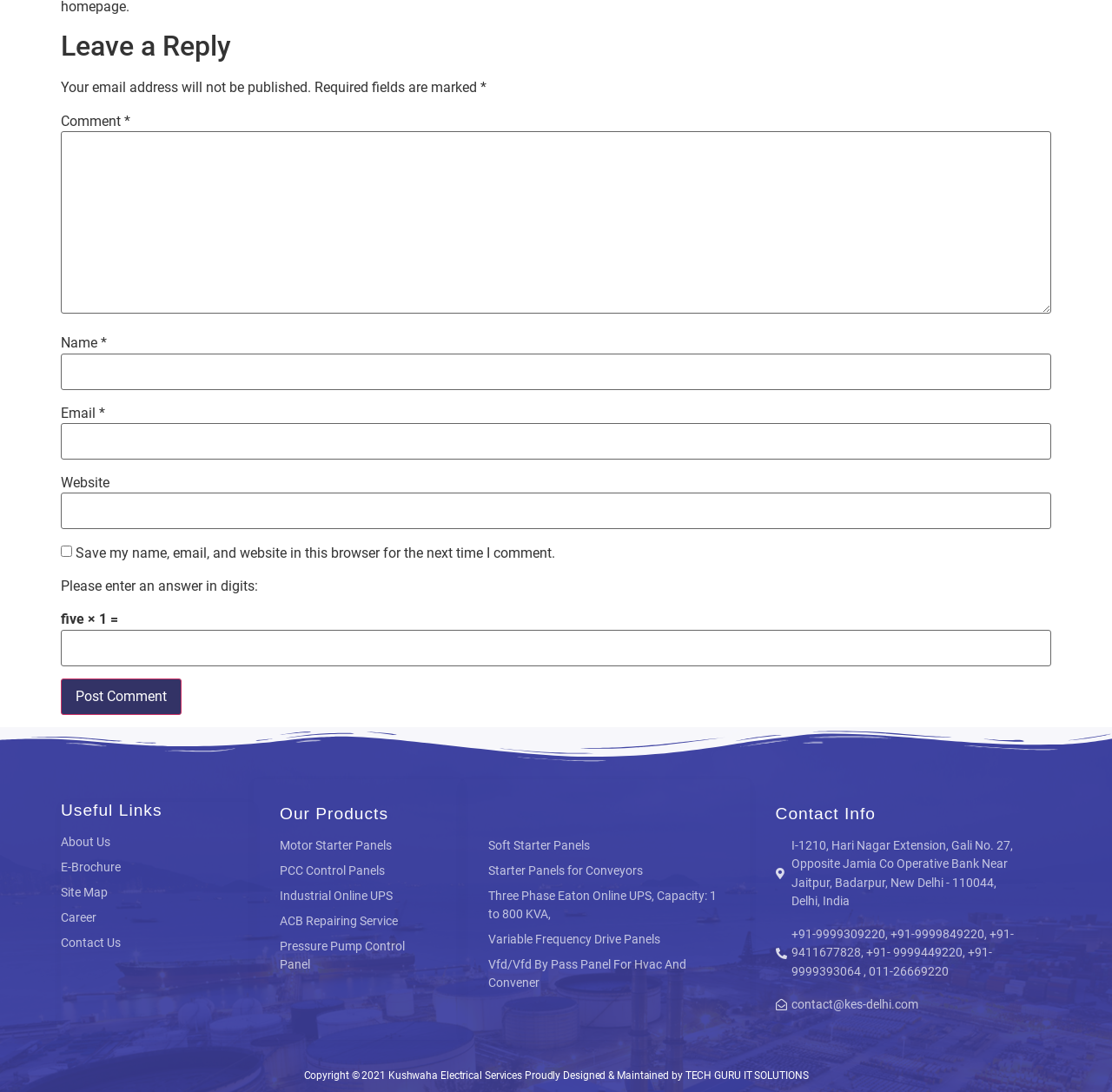Based on the image, provide a detailed response to the question:
How can I contact the company?

The contact information section provides phone numbers and an email address, allowing users to contact the company through these means.